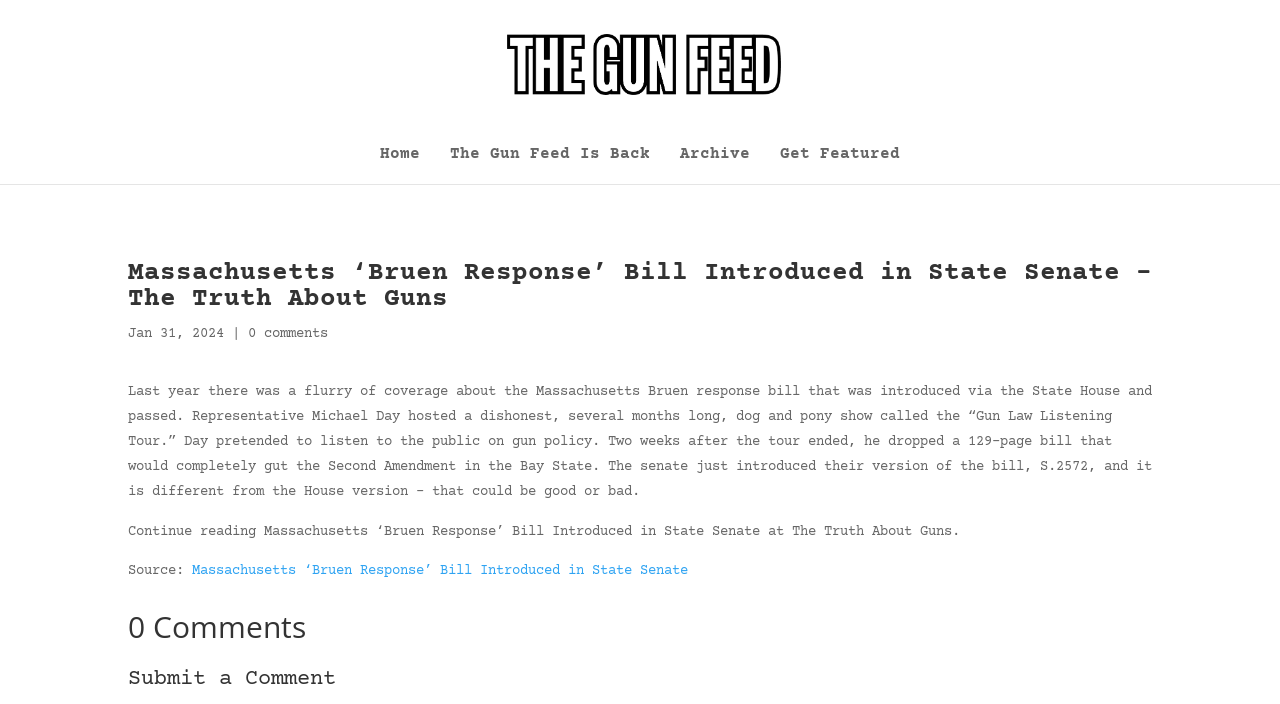Please find the bounding box coordinates of the element that you should click to achieve the following instruction: "Read the article 'Massachusetts ‘Bruen Response’ Bill Introduced in State Senate'". The coordinates should be presented as four float numbers between 0 and 1: [left, top, right, bottom].

[0.1, 0.37, 0.9, 0.458]